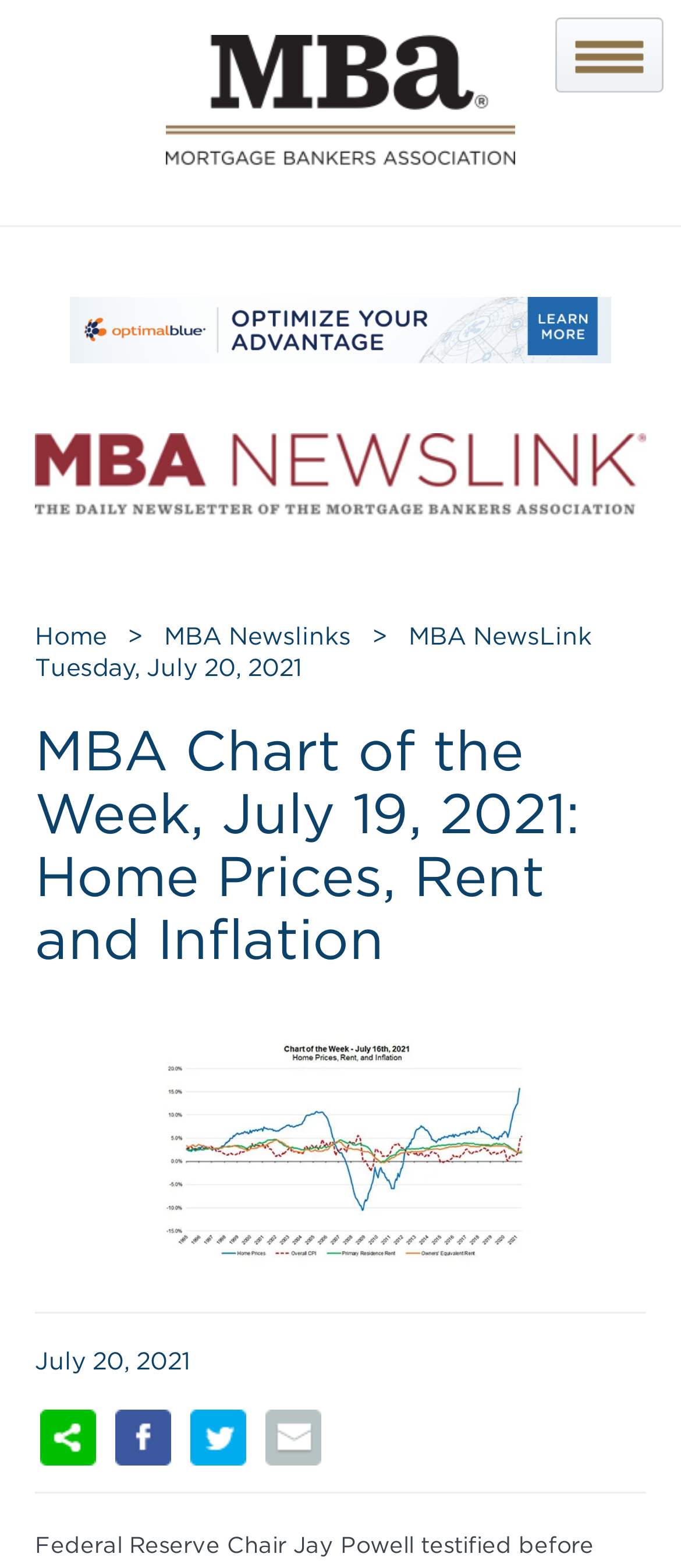Provide a comprehensive description of the webpage.

The webpage appears to be a news article or blog post from MBA Newslink, with a focus on a chart of the week related to home prices, rent, and inflation. 

At the top left of the page, there is an MBA Newslink logo. To the right of the logo, there are several links, including "mPower" with an accompanying image, and "MBA Newslink" with an image. 

On the top right, there is an "Mba icon menu" button with an image. 

Below the top section, there is a navigation menu with links to "Home" and "MBA Newslinks", separated by a ">" symbol. 

Further down, there is a link to "MBA NewsLink Tuesday, July 20, 2021", which suggests that the article may have been published on that date. 

The main content of the page is headed by a title, "MBA Chart of the Week, July 19, 2021: Home Prices, Rent and Inflation", which takes up a significant portion of the page. 

There are no images directly related to the article's content visible on the page, but there may be a chart or graph associated with the article that is not immediately visible.